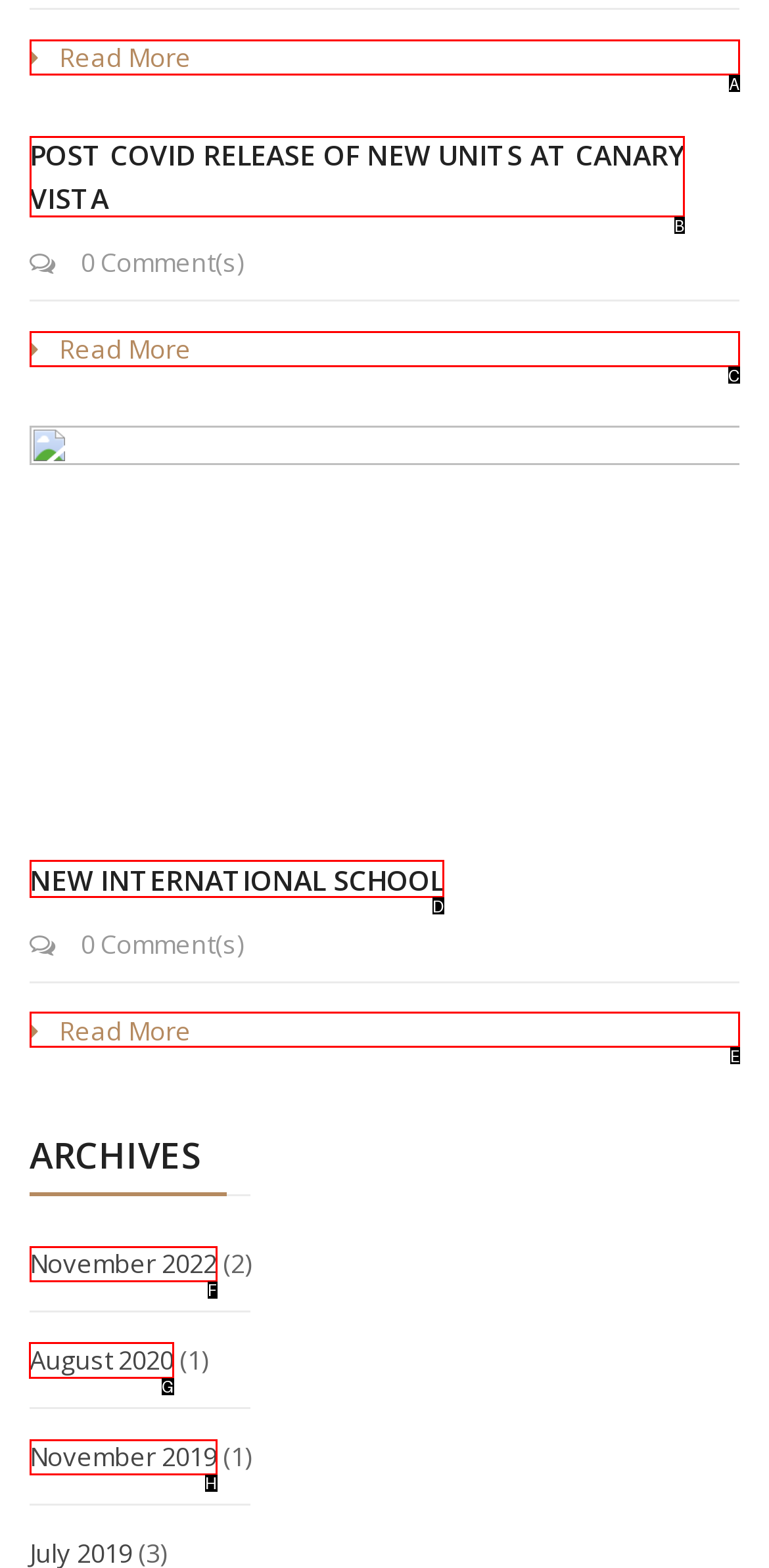Indicate which HTML element you need to click to complete the task: View August 2020 posts. Provide the letter of the selected option directly.

G